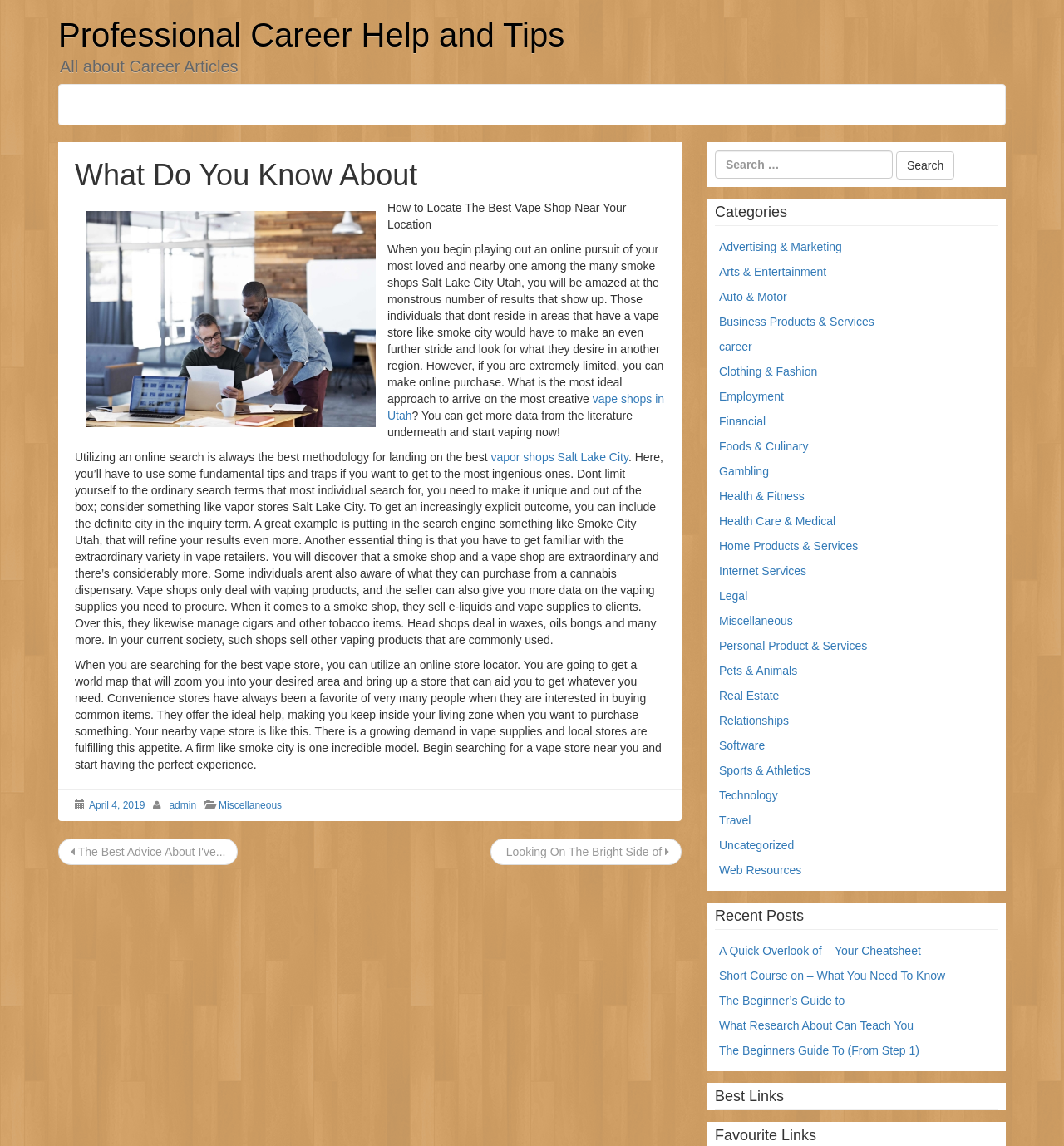Determine the bounding box coordinates of the element that should be clicked to execute the following command: "Search for a vape store near you".

[0.07, 0.574, 0.622, 0.673]